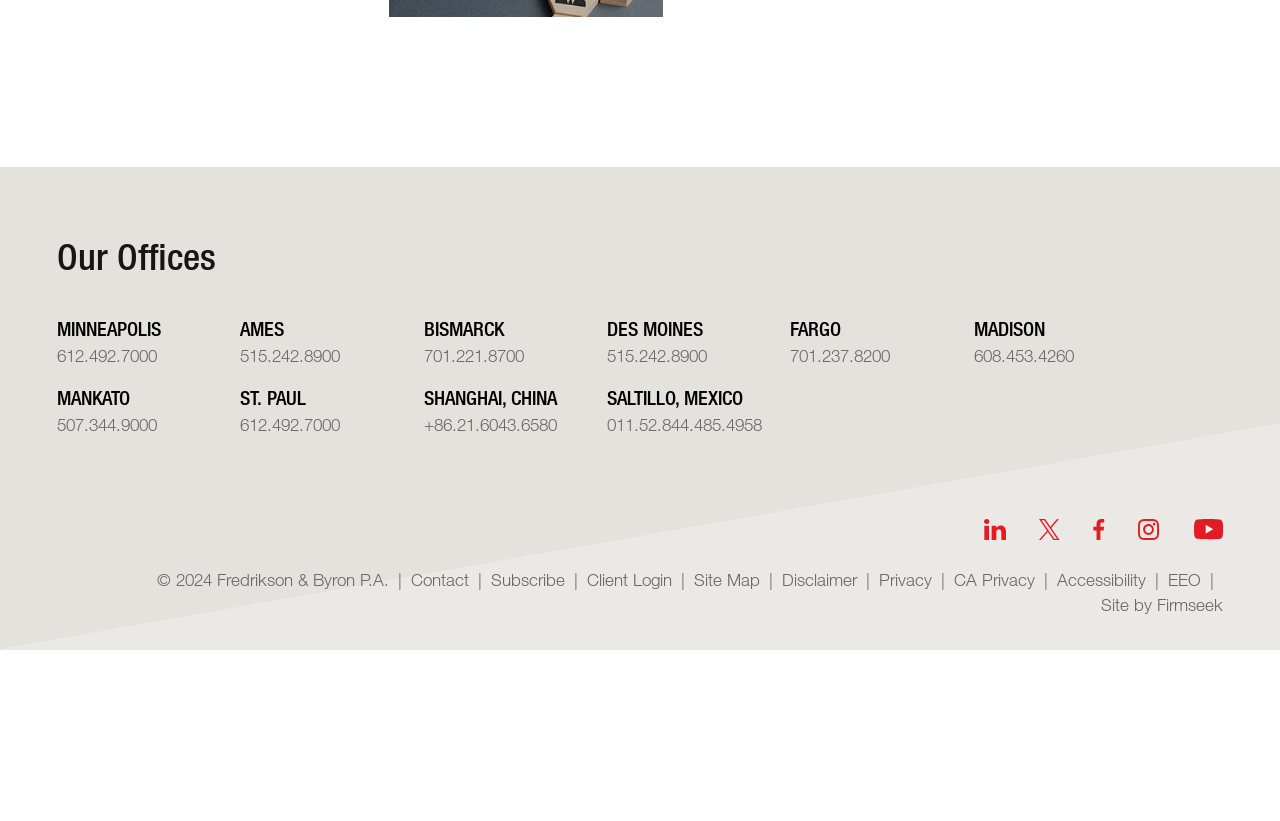Please determine the bounding box coordinates of the element to click on in order to accomplish the following task: "Click the 'Content Marketing' link". Ensure the coordinates are four float numbers ranging from 0 to 1, i.e., [left, top, right, bottom].

None